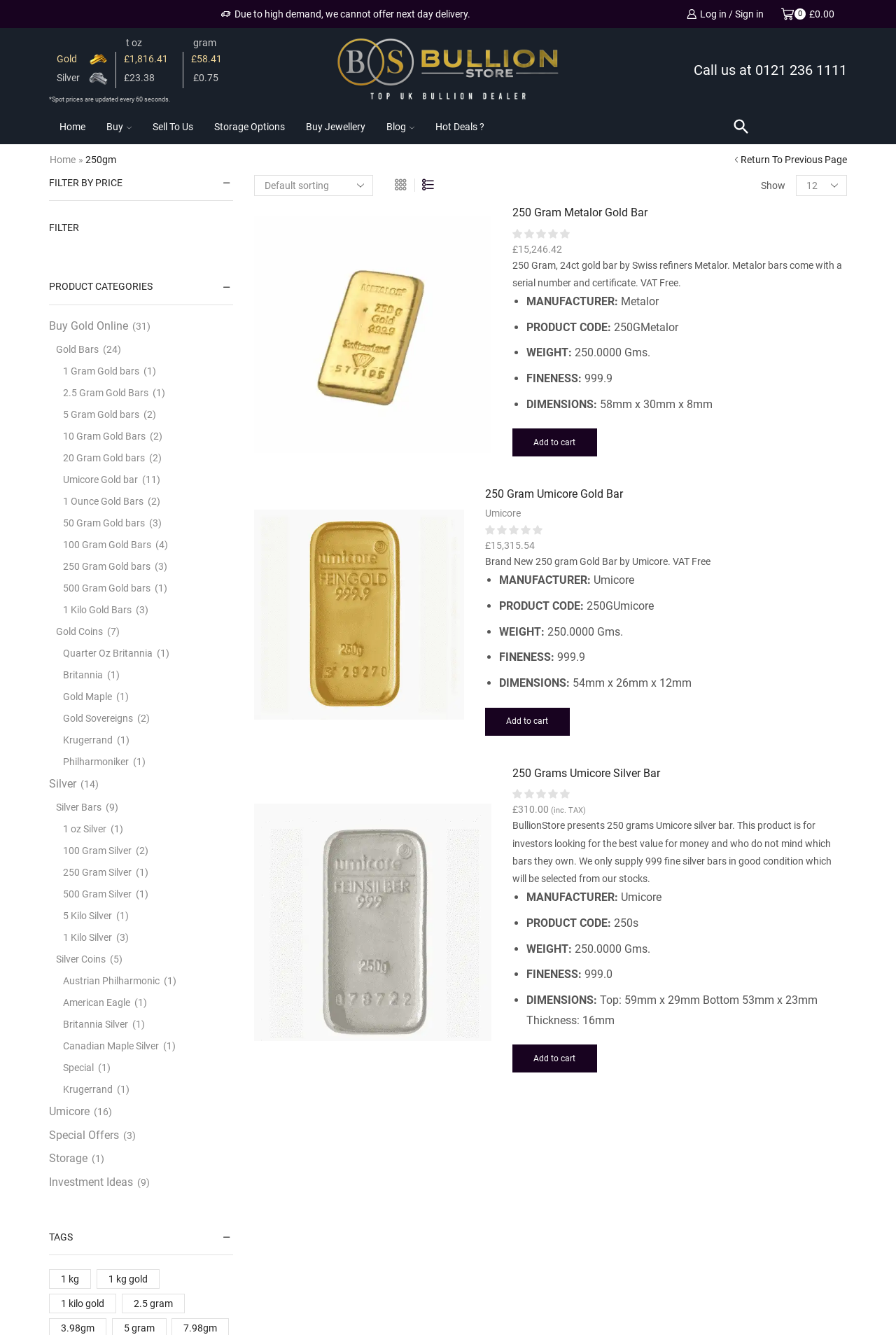Explain the webpage in detail.

The webpage is an archive page for 250gm gold bars on the Bullion Store website. At the top, there are two small images, one on the left and one on the right, with a notification in between stating that due to high demand, next-day delivery is not available. Below this, there is a login/sign in link on the right, accompanied by a small image. On the left, there is a table with four columns, displaying information about gold and silver prices.

Below the table, there is a notice stating that spot prices are updated every 60 seconds. On the right, there is a link to the Bullion Store UK, accompanied by a logo image. Further down, there is a call-to-action section with links to the home page, buy, sell to us, storage options, buy jewelry, blog, and hot deals.

The main content of the page is a list of gold bars, each with its own section. The first section displays a 250 Gram Metalor Gold Bar, with a price of £15,246.42. Below the price, there is a description of the product, including its weight, fineness, and dimensions. There are also links to add the product to the cart and to view more information.

Below this section, there is another section displaying a 250 Gram Umicore Gold Bar, with similar information and links. The page has a clean layout, with clear headings and concise text, making it easy to navigate and find the desired information.